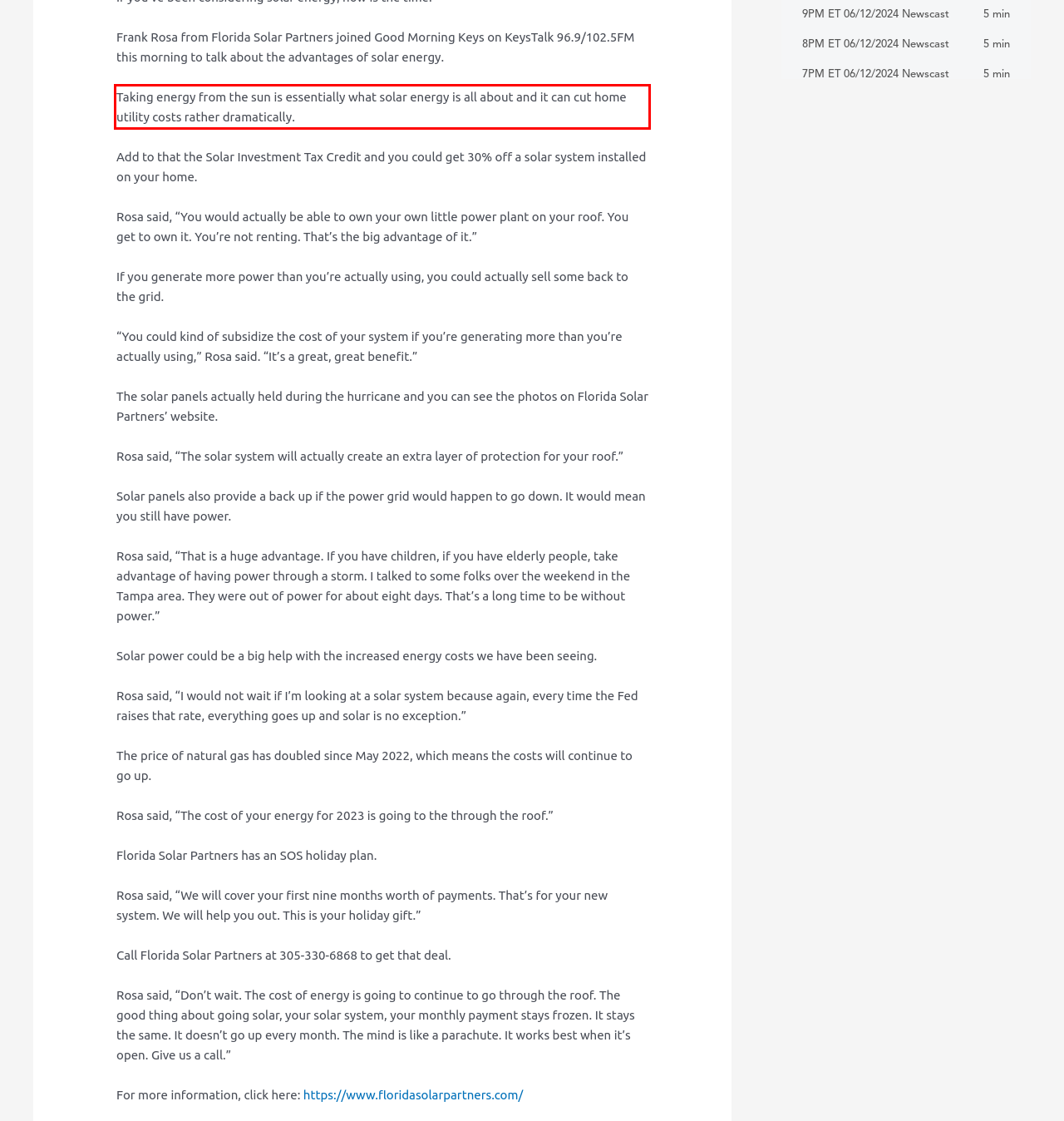Perform OCR on the text inside the red-bordered box in the provided screenshot and output the content.

Taking energy from the sun is essentially what solar energy is all about and it can cut home utility costs rather dramatically.